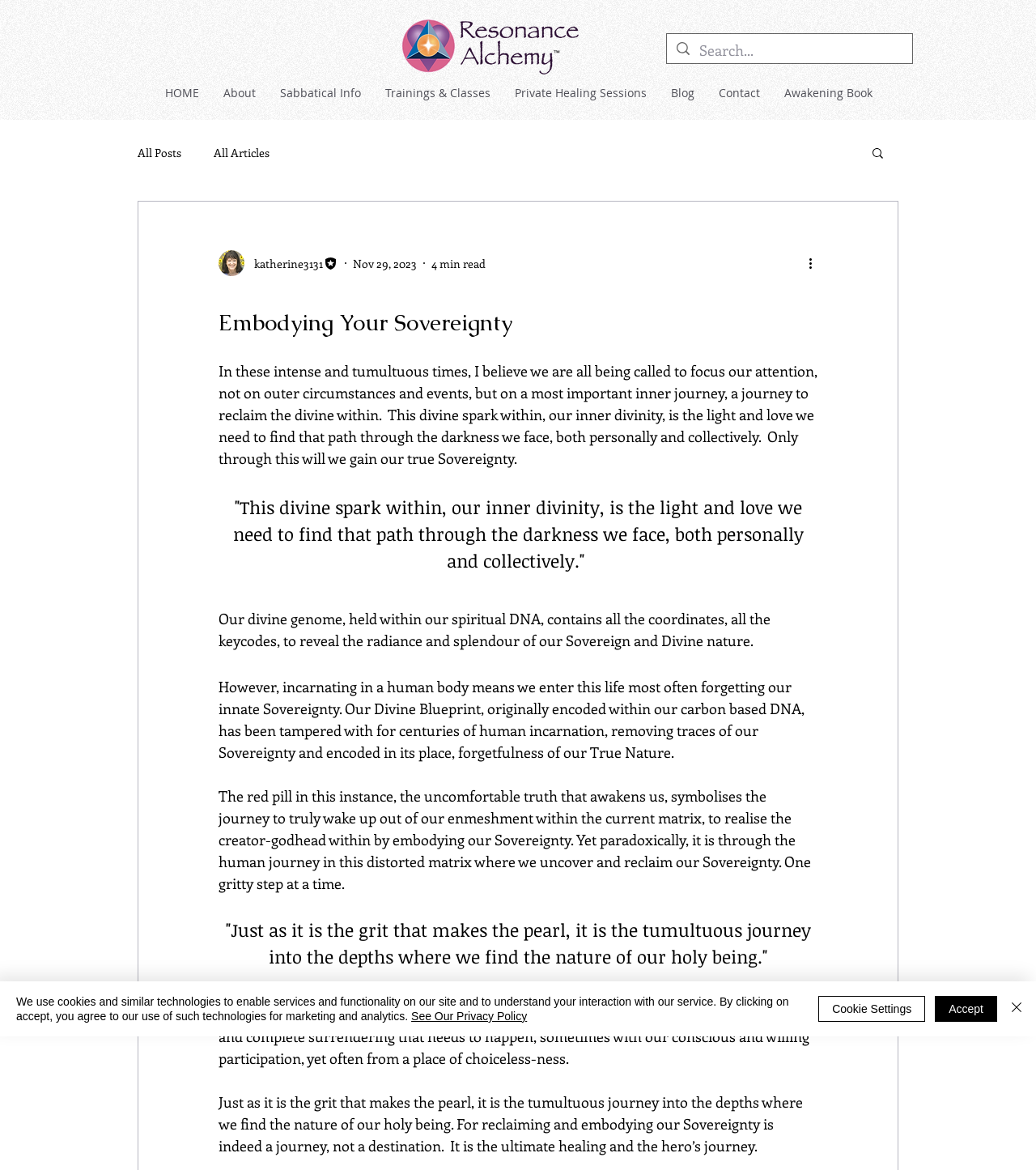Kindly provide the bounding box coordinates of the section you need to click on to fulfill the given instruction: "Search for something".

[0.644, 0.029, 0.88, 0.054]